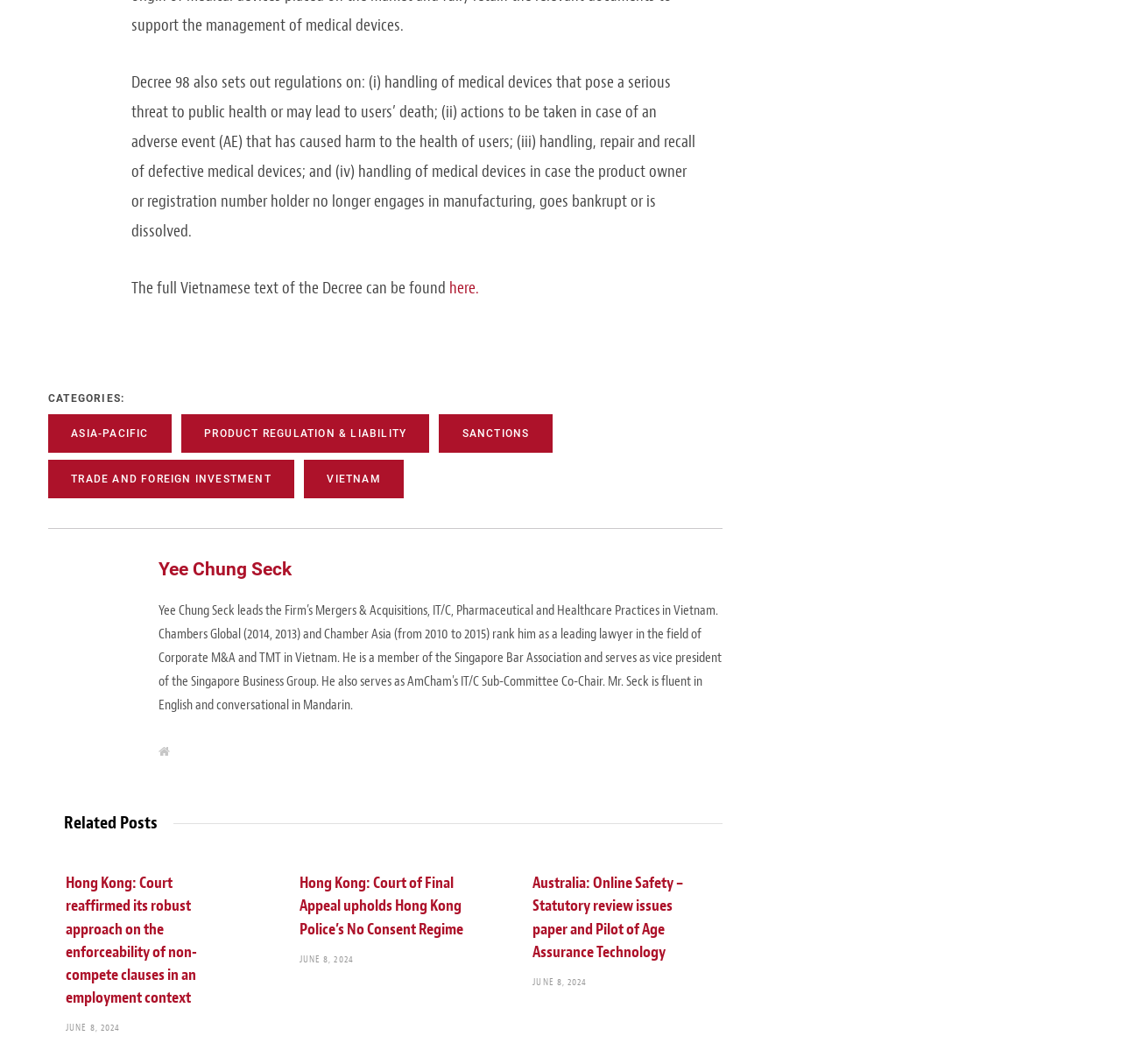Specify the bounding box coordinates of the area to click in order to execute this command: 'Read about Decree 98 regulations'. The coordinates should consist of four float numbers ranging from 0 to 1, and should be formatted as [left, top, right, bottom].

[0.117, 0.067, 0.62, 0.227]